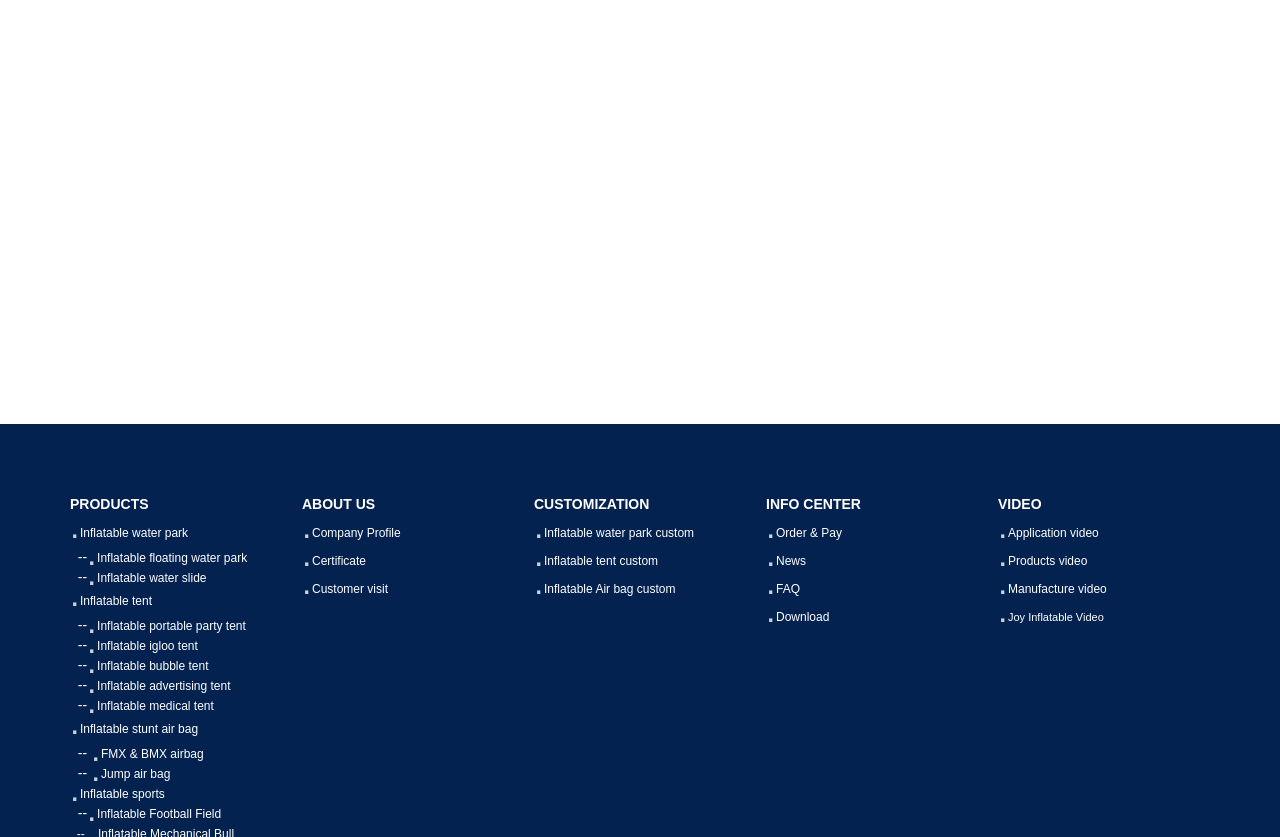Respond with a single word or phrase:
What is the main category of products?

Inflatable products